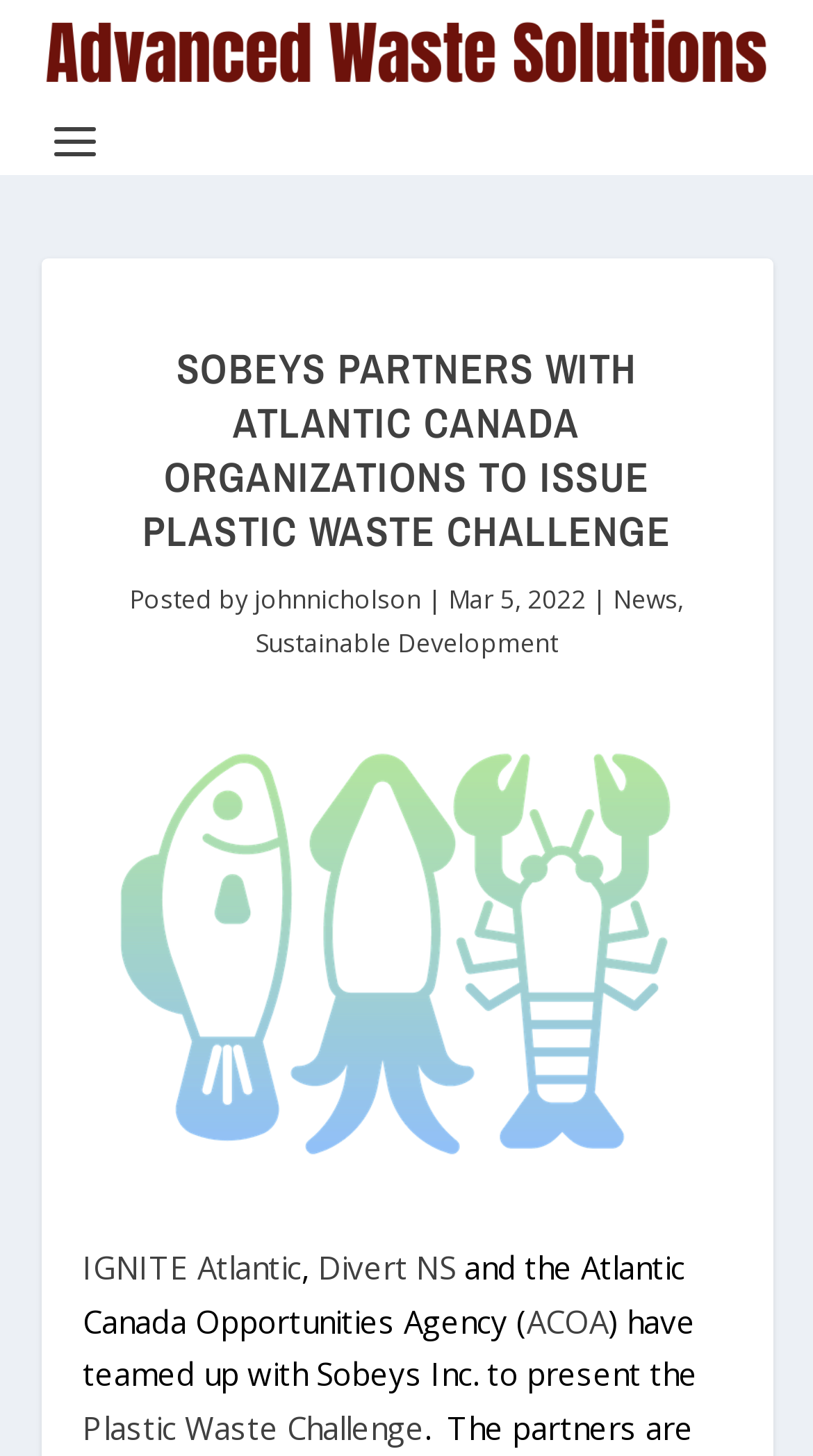What is the date of the article?
Please provide a single word or phrase as your answer based on the image.

Mar 5, 2022